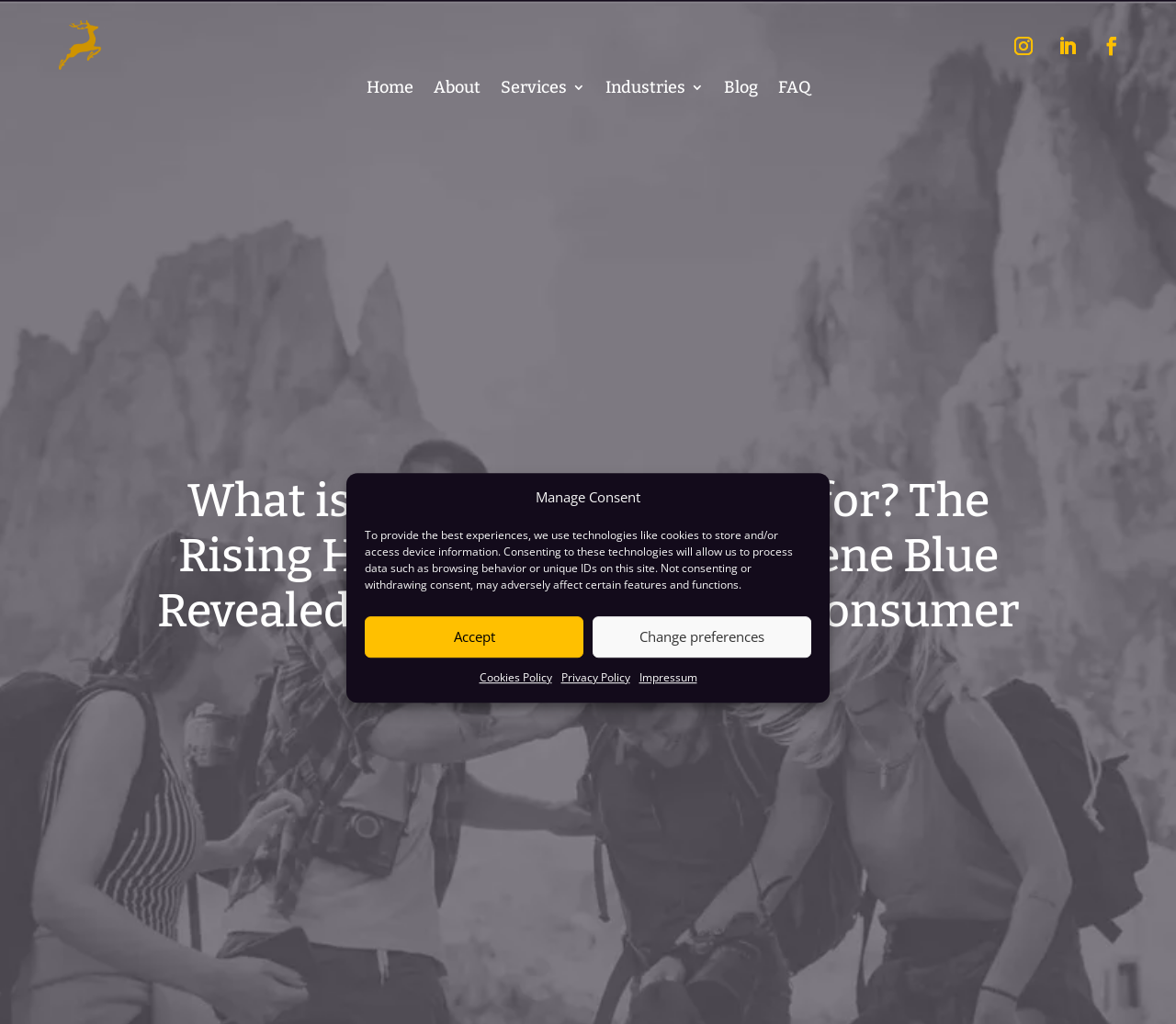Specify the bounding box coordinates for the region that must be clicked to perform the given instruction: "go to home page".

[0.311, 0.079, 0.351, 0.099]